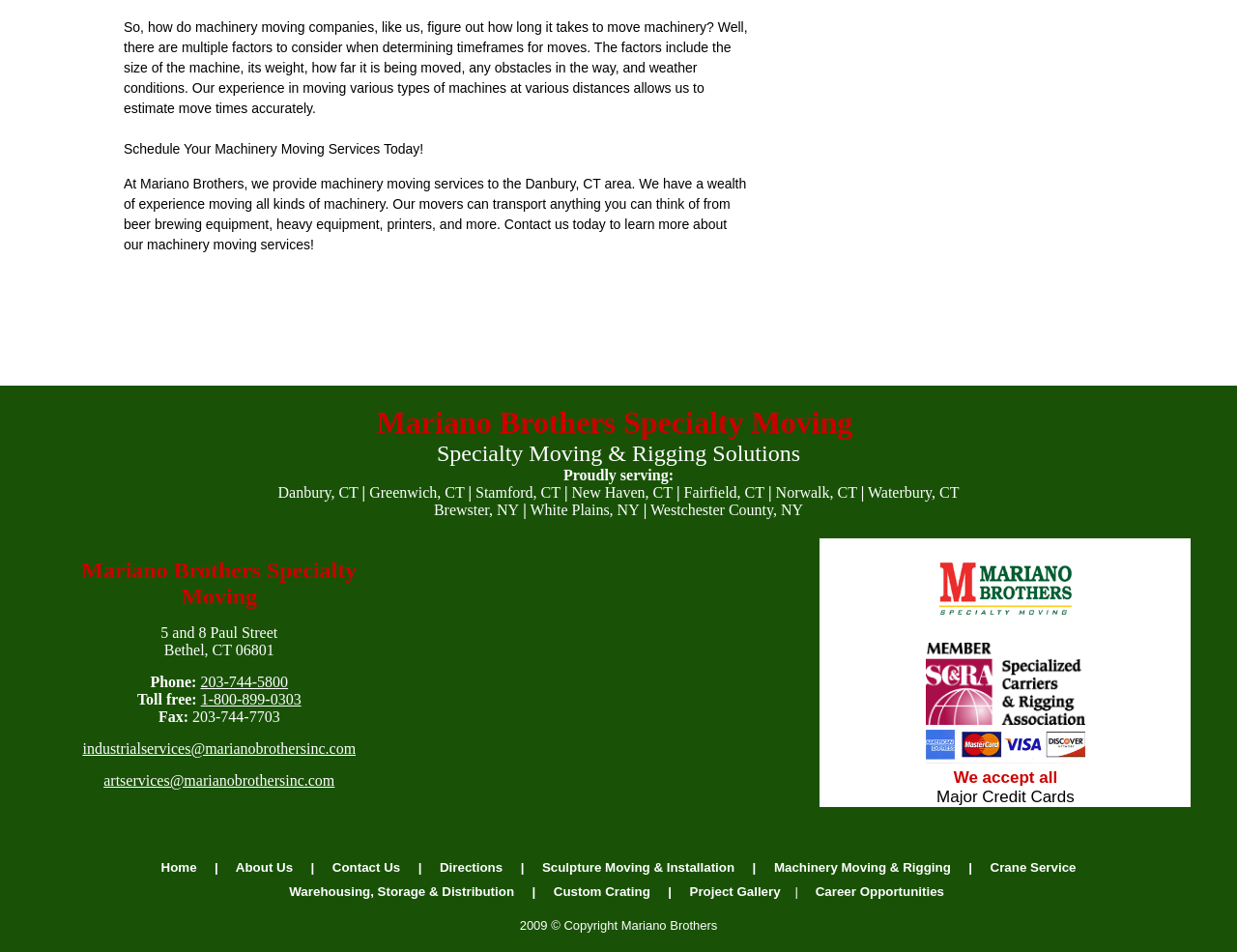Determine the bounding box coordinates of the region I should click to achieve the following instruction: "Click the 'Schedule Your Machinery Moving Services Today!' button". Ensure the bounding box coordinates are four float numbers between 0 and 1, i.e., [left, top, right, bottom].

[0.1, 0.148, 0.342, 0.164]